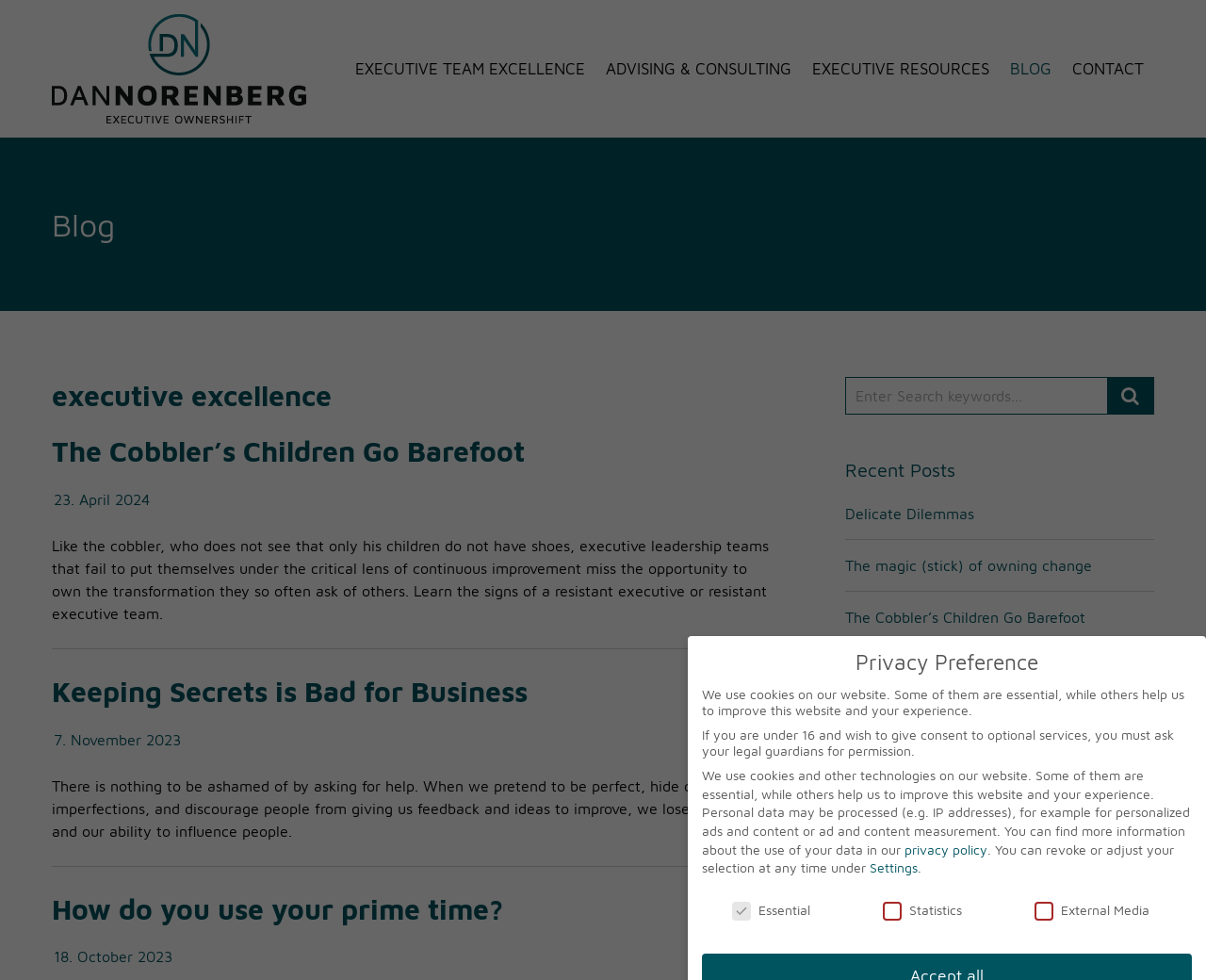Specify the bounding box coordinates of the region I need to click to perform the following instruction: "Read the 'The Cobbler’s Children Go Barefoot' blog post". The coordinates must be four float numbers in the range of 0 to 1, i.e., [left, top, right, bottom].

[0.043, 0.441, 0.646, 0.479]